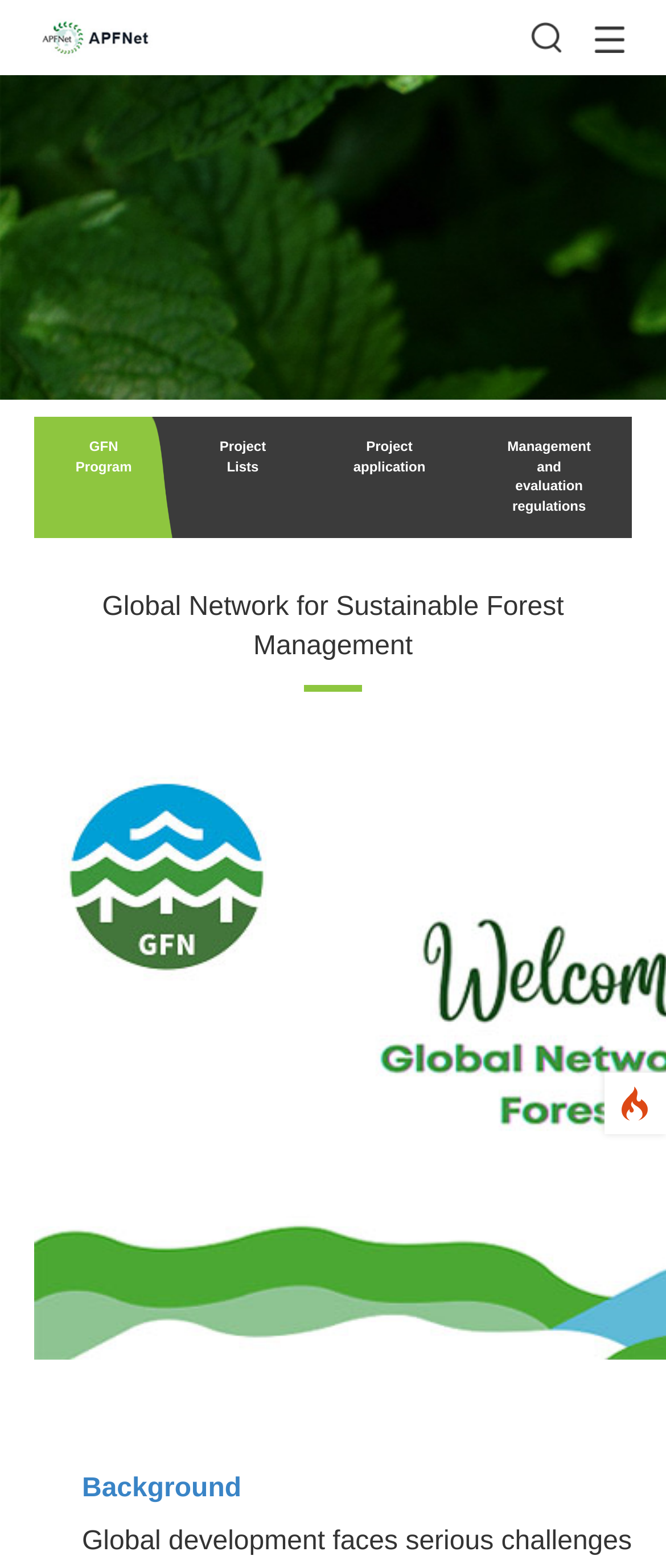Using the provided element description: "GFN Program", identify the bounding box coordinates. The coordinates should be four floats between 0 and 1 in the order [left, top, right, bottom].

[0.051, 0.265, 0.26, 0.343]